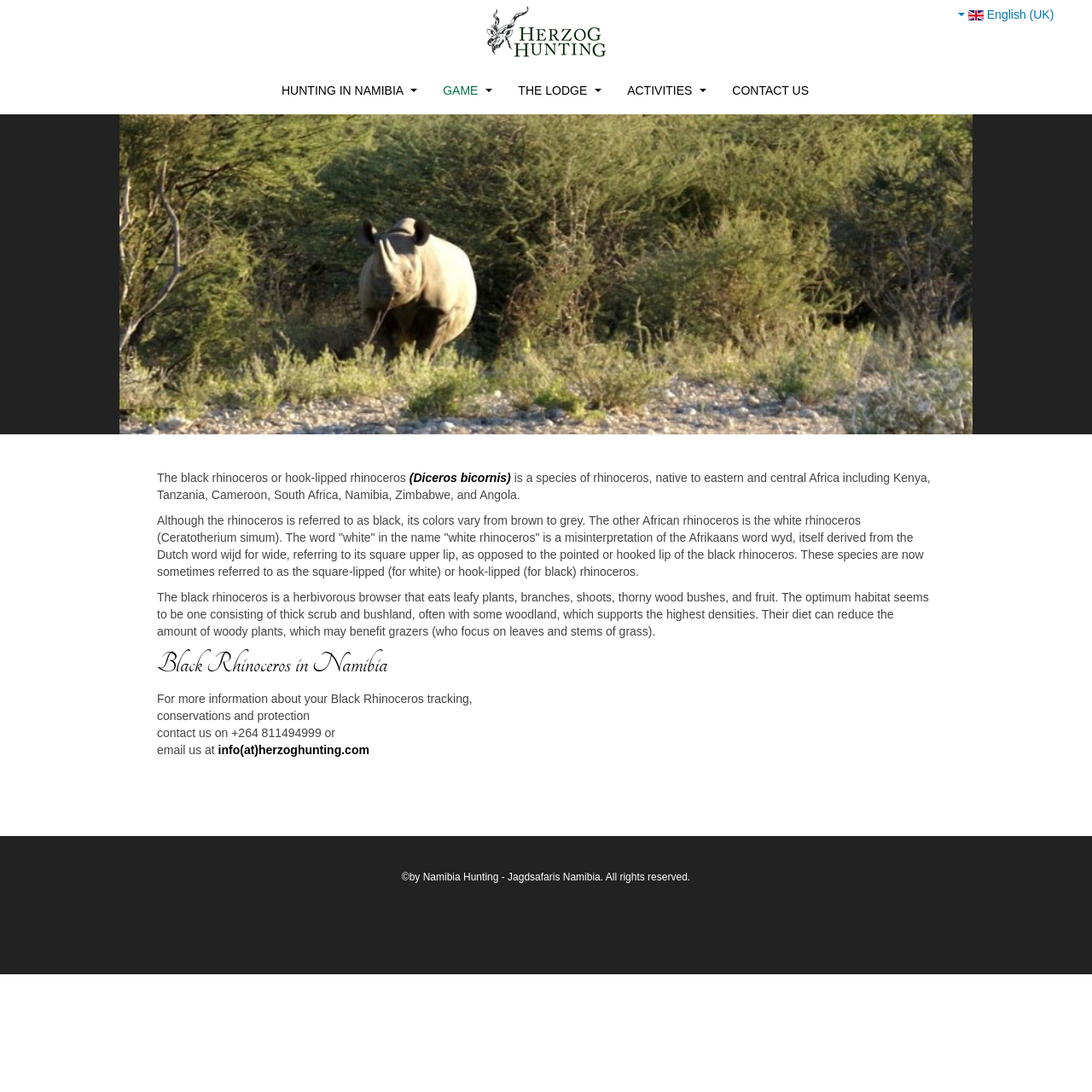Highlight the bounding box coordinates of the element you need to click to perform the following instruction: "Switch to English (UK) language."

[0.867, 0.0, 0.975, 0.027]